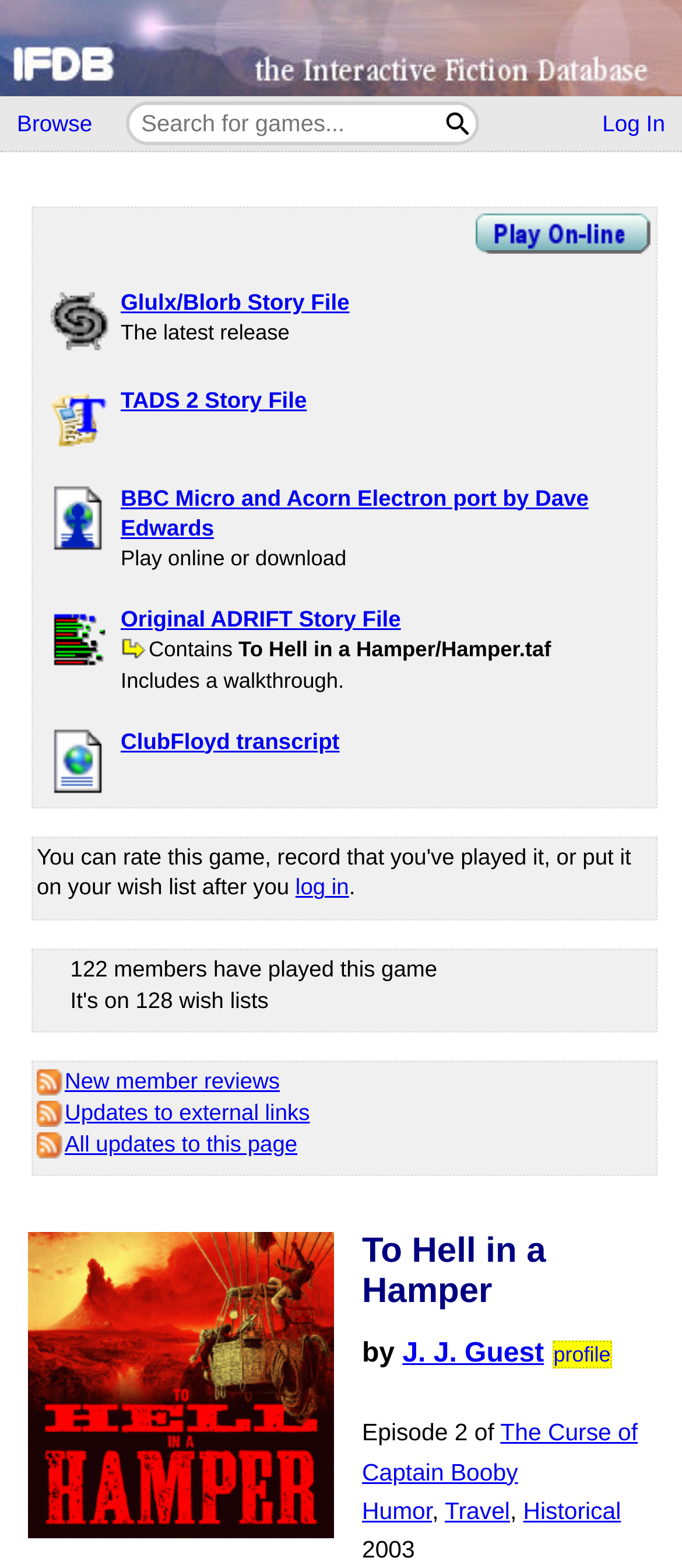Offer a comprehensive description of the webpage’s content and structure.

This webpage is a game catalog and recommendation engine for Interactive Fiction, also known as Text Adventures. The page is focused on a specific game, "To Hell in a Hamper", and provides various details about the game.

At the top of the page, there are navigation links, including "Home", "Browse", and "Log In", as well as a search bar. Below the navigation links, there is a table that displays information about the game, including a description, play options, and file formats.

The game description is divided into several sections, each with its own table row. The first section provides a brief summary of the game, while the subsequent sections list various file formats and play options, including online play and downloads. Each file format and play option is accompanied by an icon and a link.

Below the game description, there are several tables that display additional information about the game, including ratings, wish lists, and updates. The first table shows the number of members who have played the game and the number of wish lists it's on. The second table lists updates to the game, including new member reviews and updates to external links.

At the bottom of the page, there is a section that displays information about the game's author, including a link to their profile. There are also links to related games and genres, such as "The Curse of Captain Booby" and "Humor" and "Travel".

Overall, the page is well-organized and provides a wealth of information about the game, including its description, play options, and ratings.